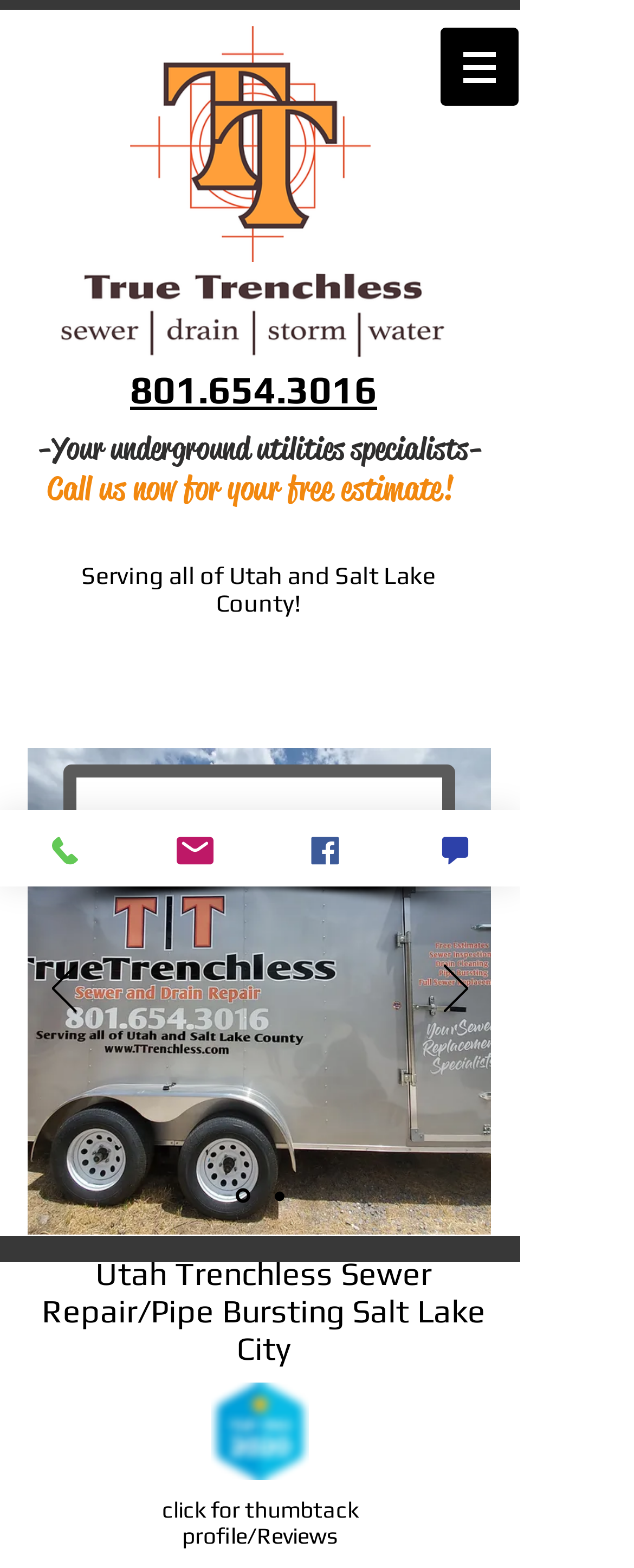Please find the bounding box coordinates for the clickable element needed to perform this instruction: "Call the phone number".

[0.205, 0.234, 0.595, 0.262]